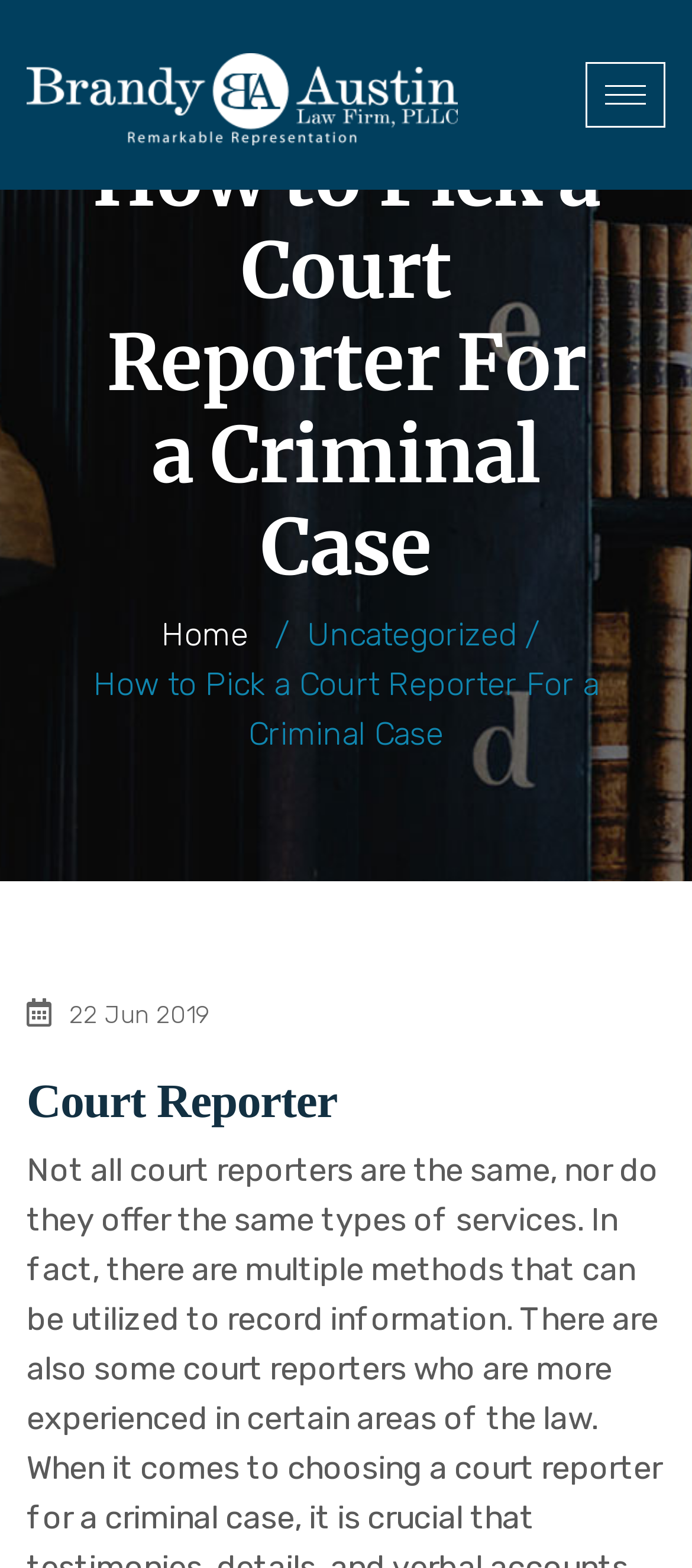What is the name of the law firm?
Provide a detailed answer to the question, using the image to inform your response.

I found the name of the law firm by looking at the link at the top left corner of the webpage, which is 'Brandy Austin Law Firm PLLC'.